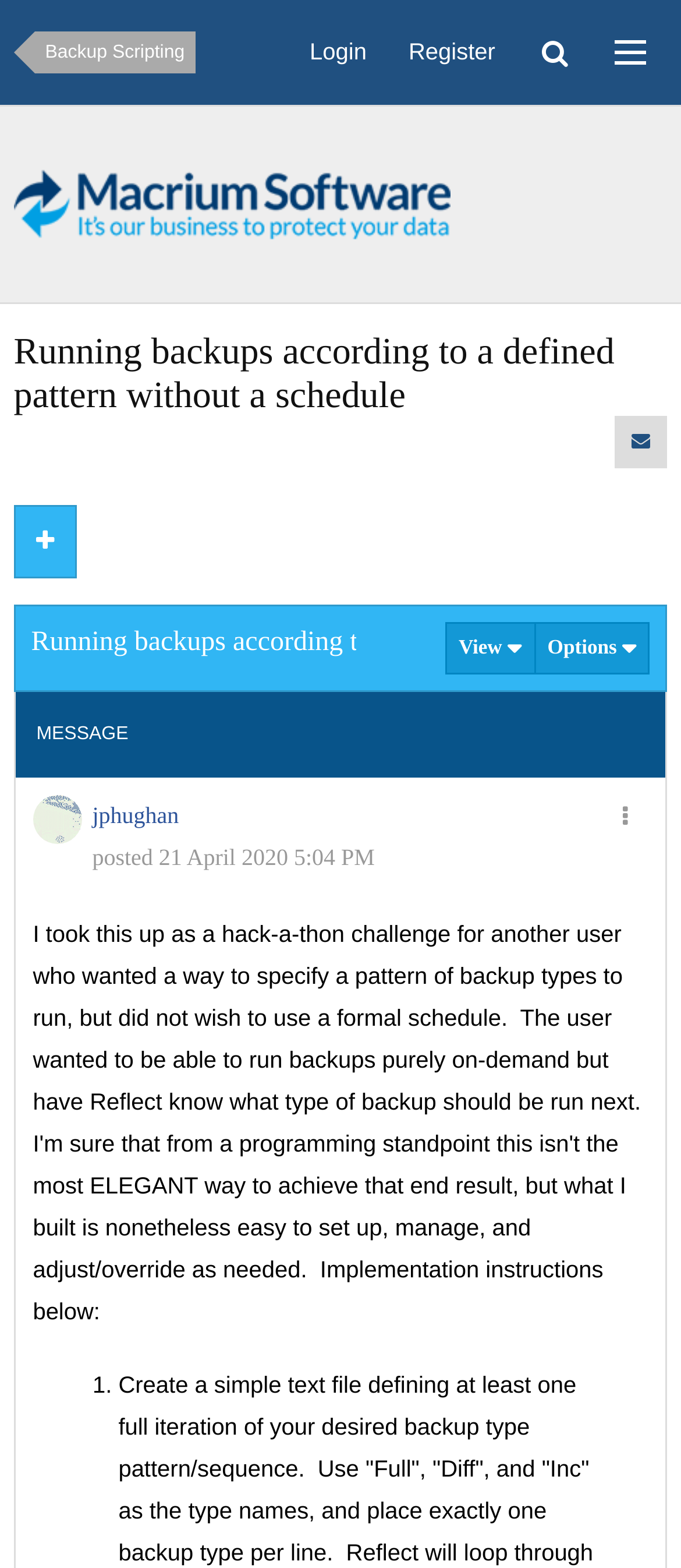How many links are in the top navigation bar?
Using the information from the image, give a concise answer in one word or a short phrase.

5